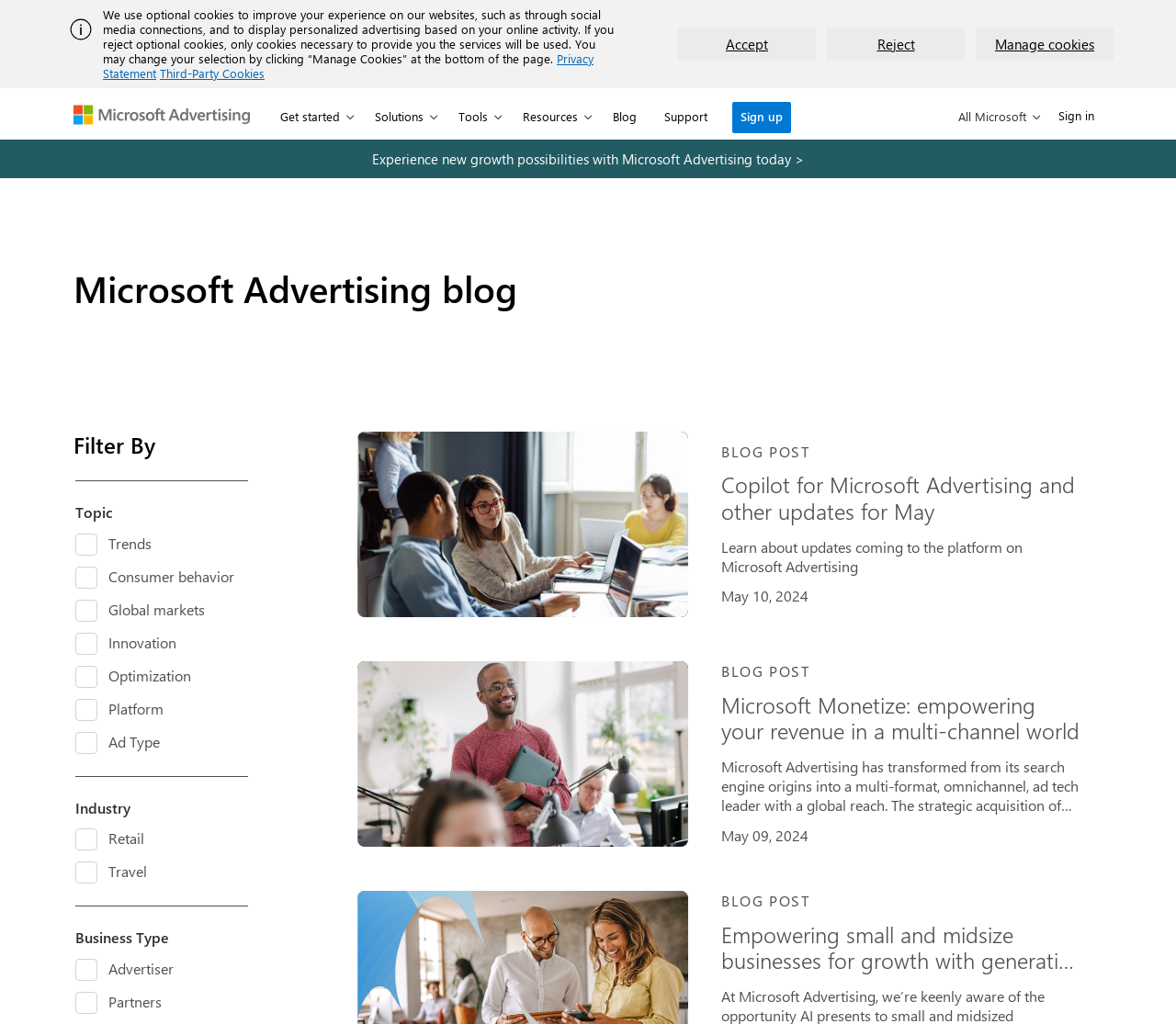How many checkboxes are there in the 'Topic' group?
Give a single word or phrase answer based on the content of the image.

8